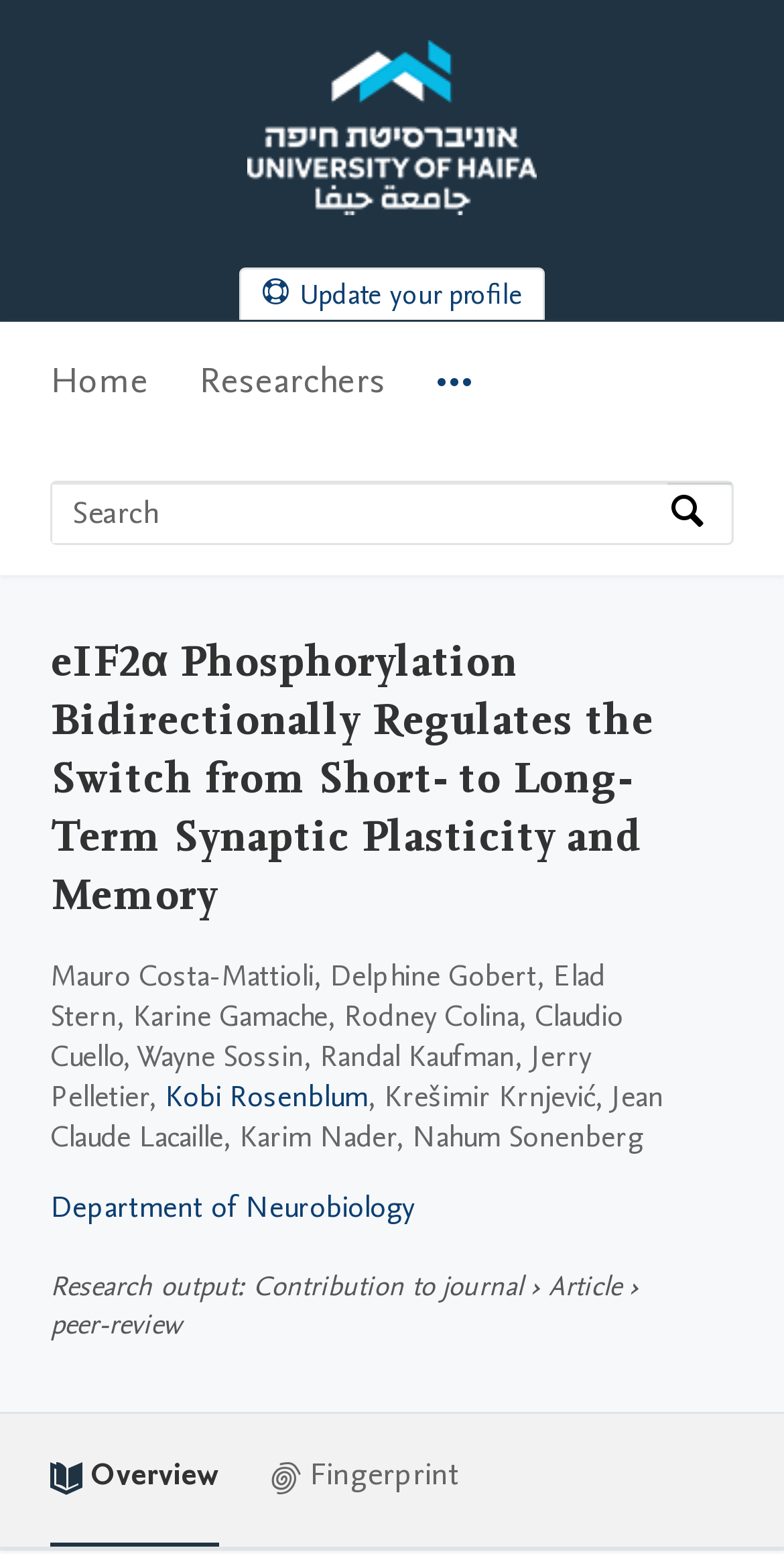Extract the primary heading text from the webpage.

eIF2α Phosphorylation Bidirectionally Regulates the Switch from Short- to Long-Term Synaptic Plasticity and Memory